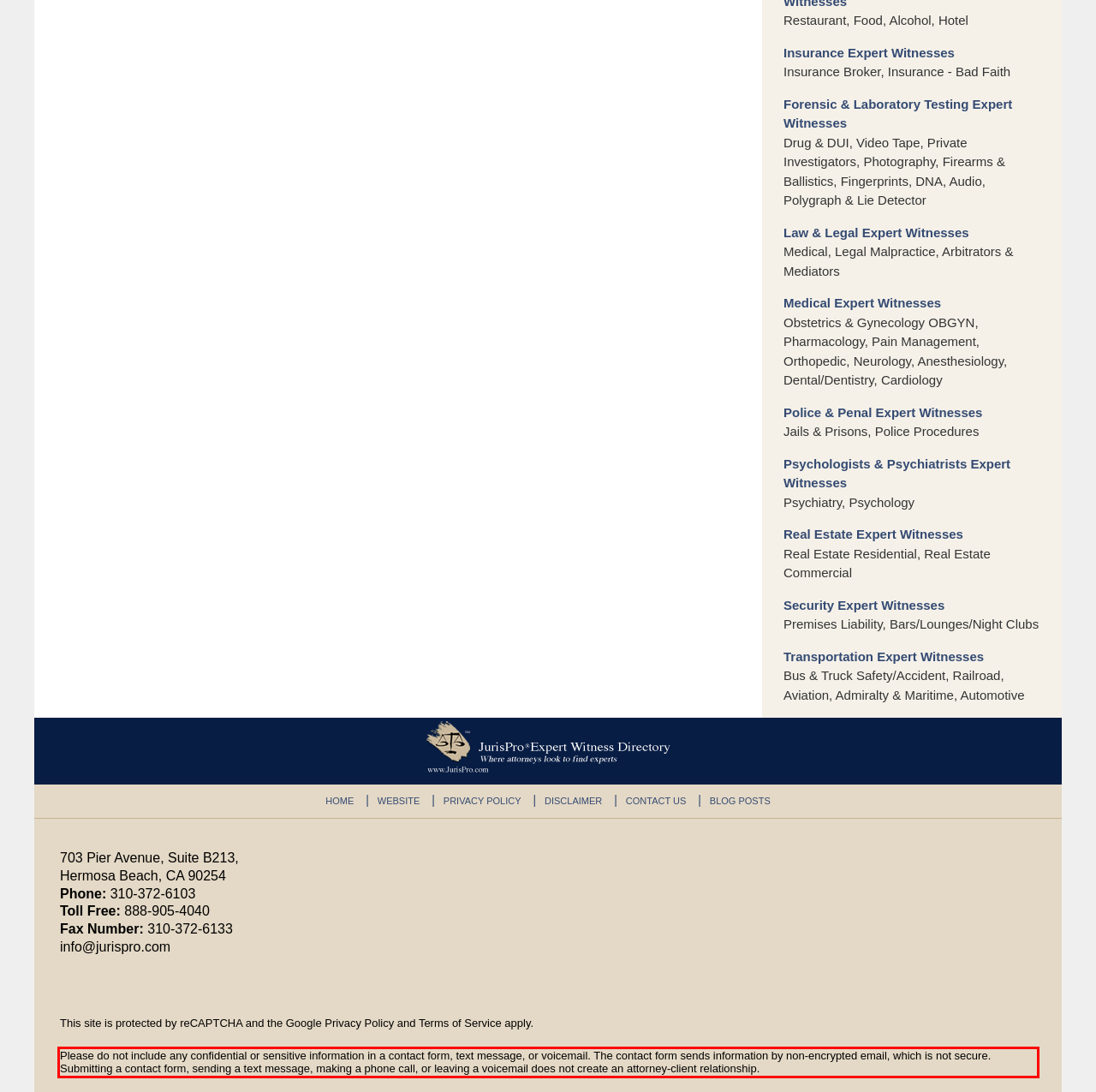With the provided screenshot of a webpage, locate the red bounding box and perform OCR to extract the text content inside it.

Please do not include any confidential or sensitive information in a contact form, text message, or voicemail. The contact form sends information by non-encrypted email, which is not secure. Submitting a contact form, sending a text message, making a phone call, or leaving a voicemail does not create an attorney-client relationship.